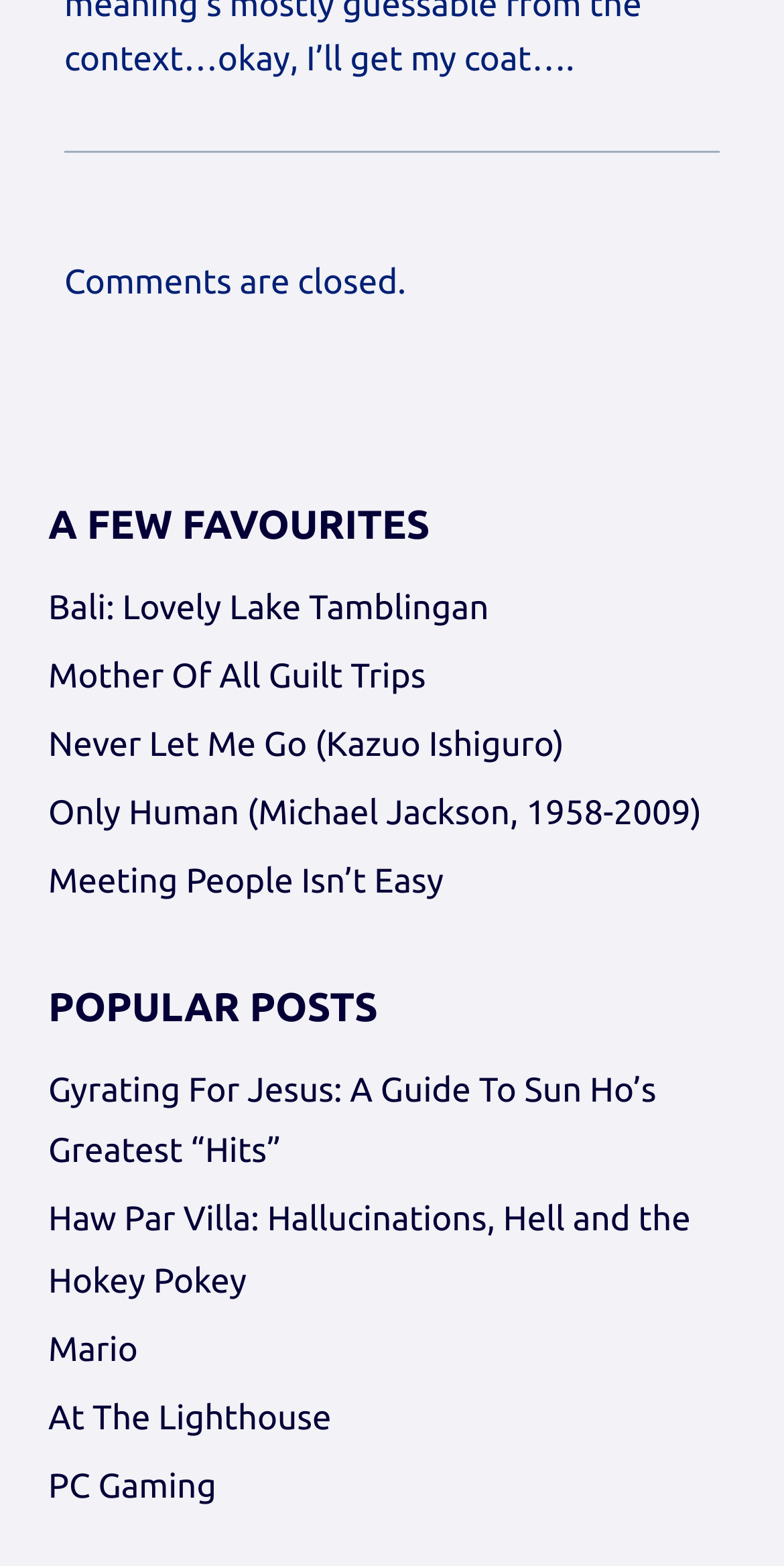How many links are listed under 'A FEW FAVOURITES'?
Based on the screenshot, provide a one-word or short-phrase response.

5